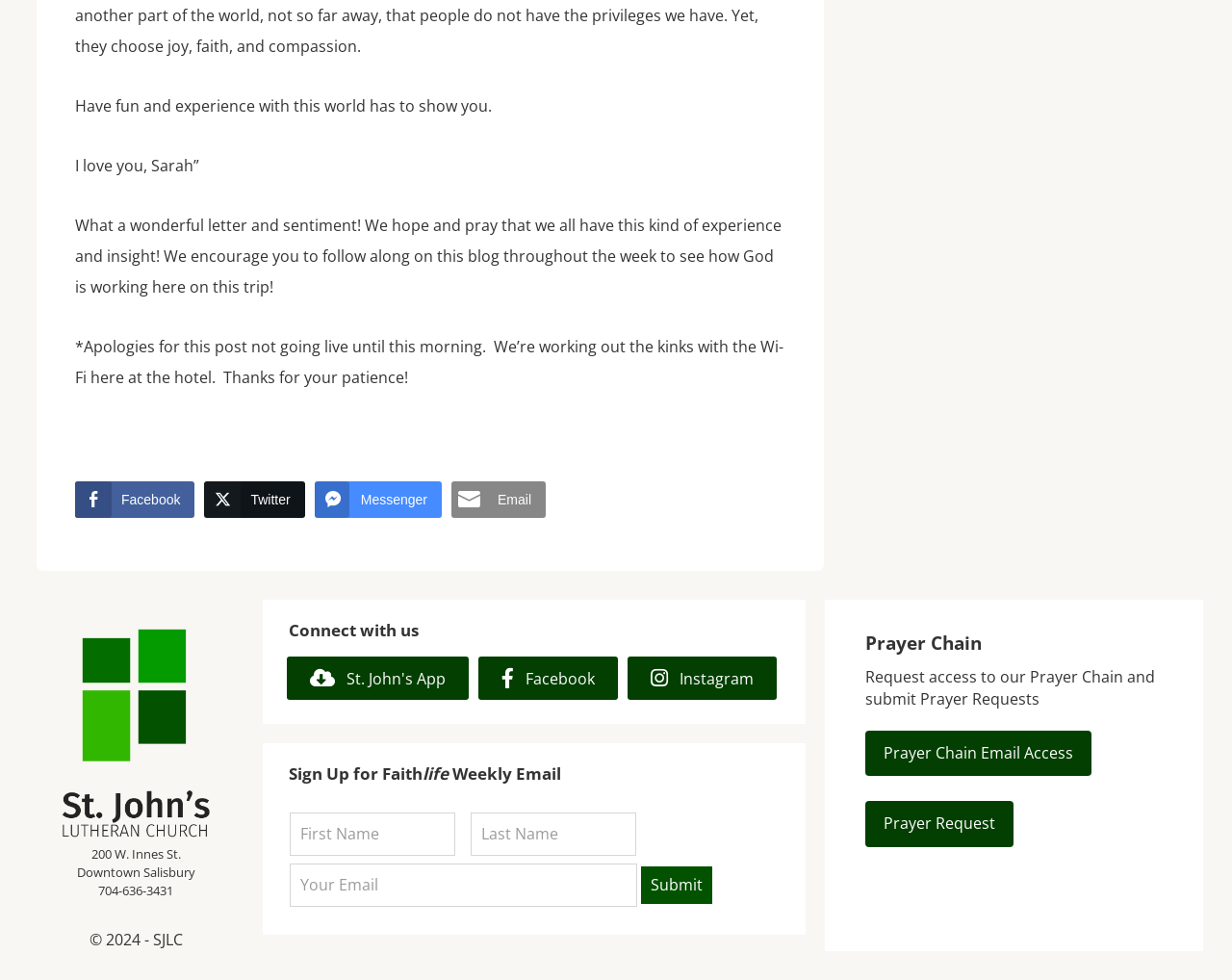Answer the following in one word or a short phrase: 
What is the name of the trip mentioned in the text?

SJLC-2024